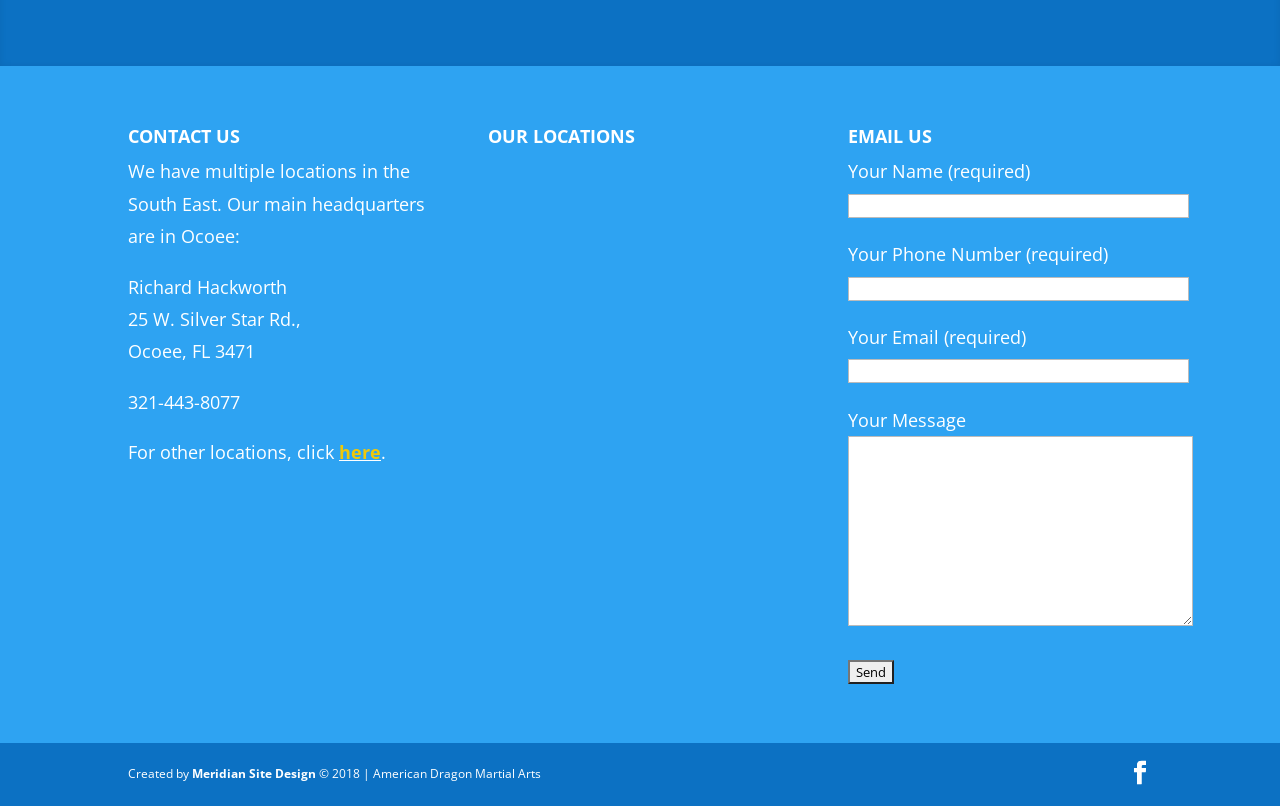Based on the element description Meridian Site Design, identify the bounding box of the UI element in the given webpage screenshot. The coordinates should be in the format (top-left x, top-left y, bottom-right x, bottom-right y) and must be between 0 and 1.

[0.15, 0.949, 0.247, 0.97]